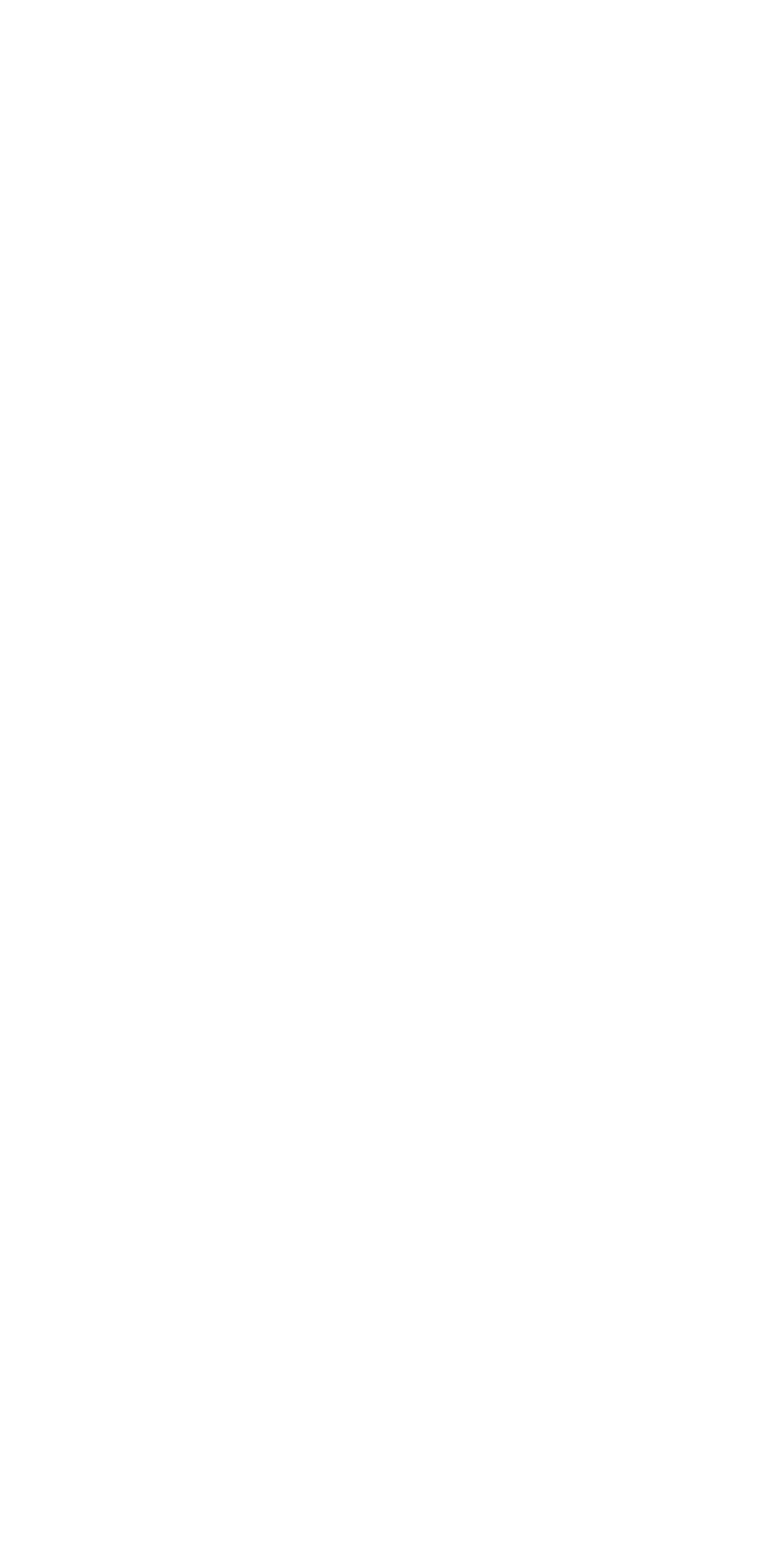What is the company's business mentioned?
Look at the image and respond with a single word or a short phrase.

Buildings